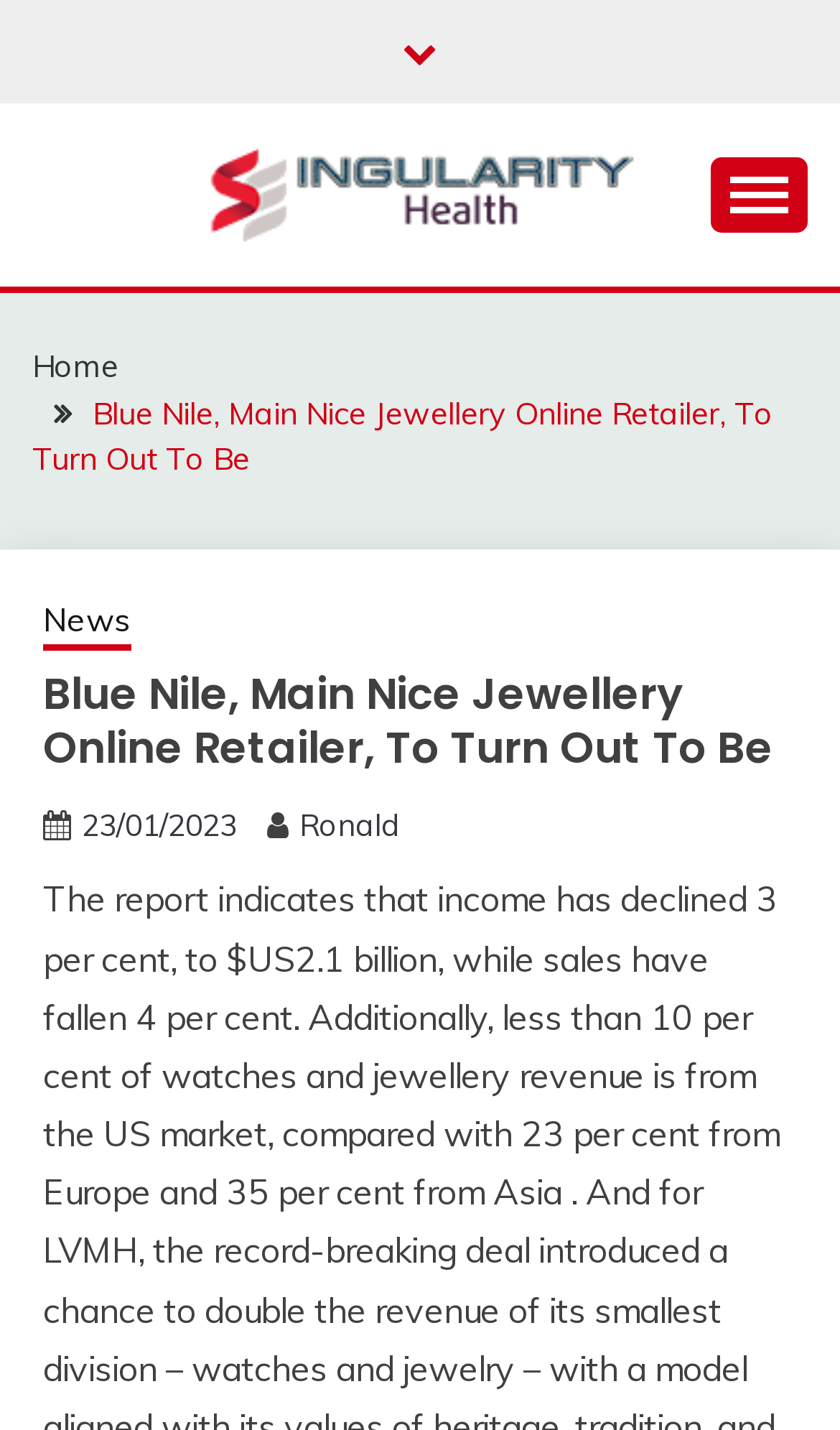Please locate the bounding box coordinates for the element that should be clicked to achieve the following instruction: "Expand the primary menu". Ensure the coordinates are given as four float numbers between 0 and 1, i.e., [left, top, right, bottom].

[0.846, 0.11, 0.962, 0.163]